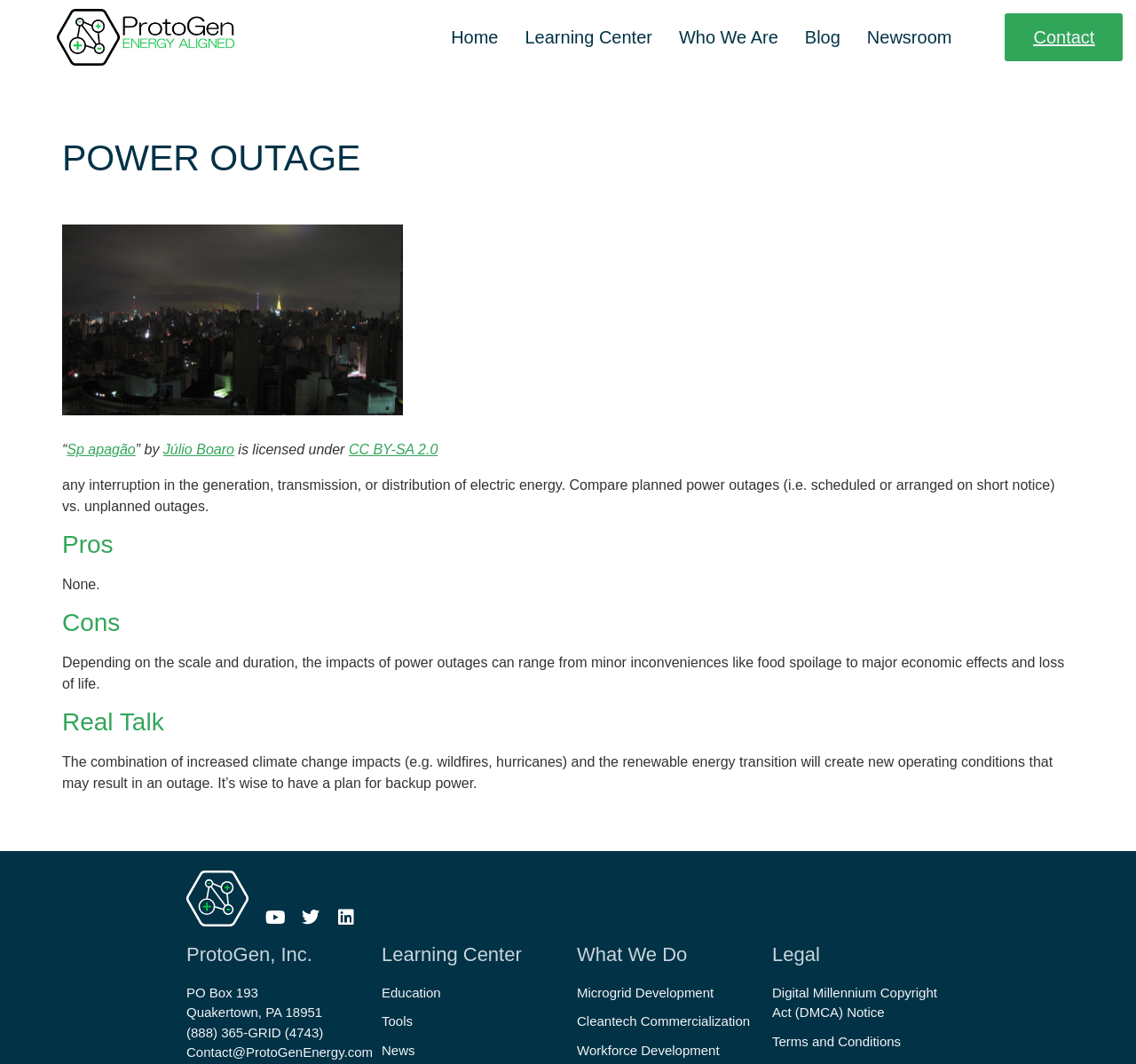What is the name of the company that provides sustainable and resilient energy solutions?
Please ensure your answer to the question is detailed and covers all necessary aspects.

The company name is mentioned in the top-left corner of the webpage, and it is also mentioned in the footer section of the webpage, along with the company's contact information.